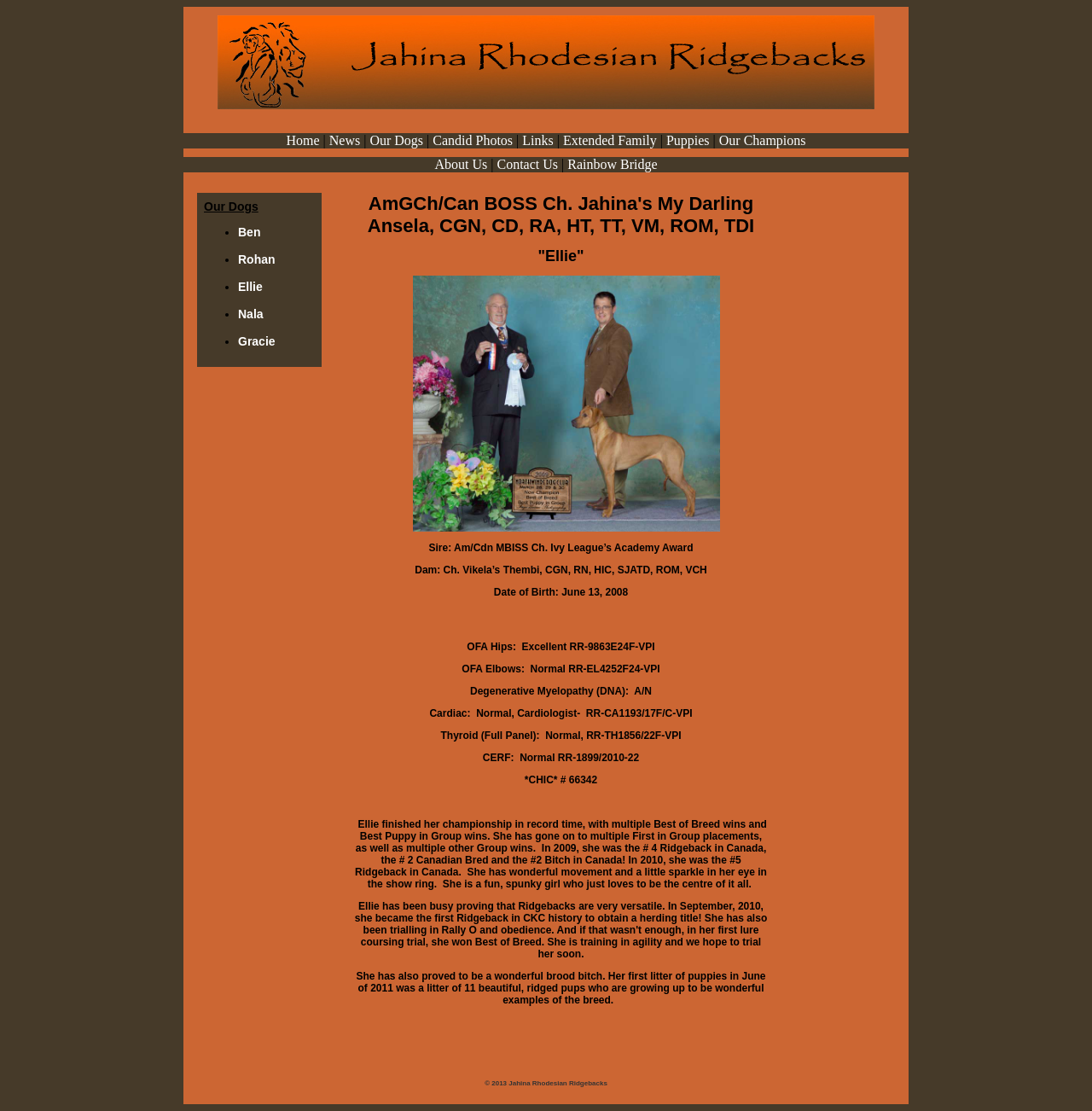Respond to the following question using a concise word or phrase: 
How many images are on the webpage?

2